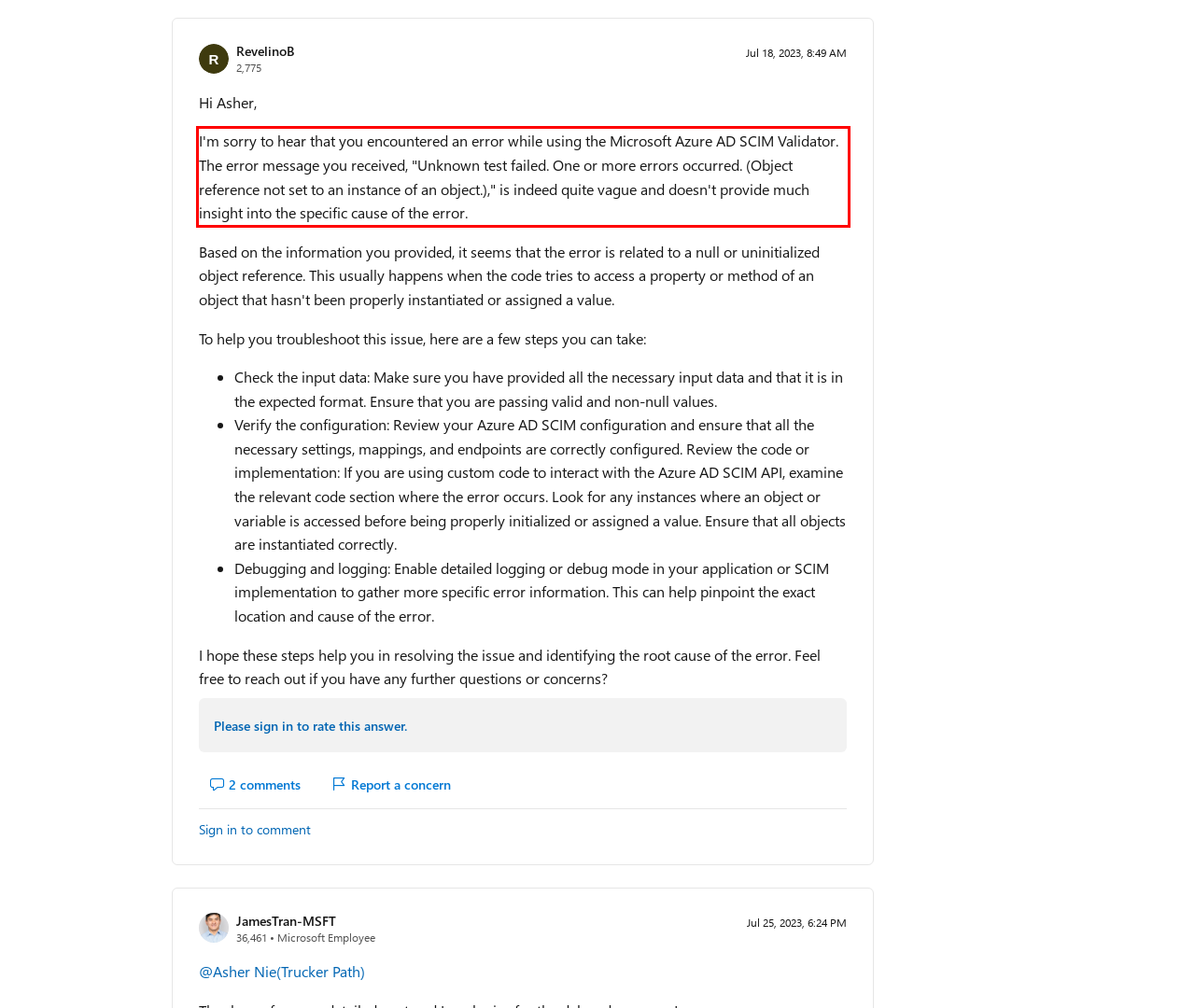Within the screenshot of a webpage, identify the red bounding box and perform OCR to capture the text content it contains.

I'm sorry to hear that you encountered an error while using the Microsoft Azure AD SCIM Validator. The error message you received, "Unknown test failed. One or more errors occurred. (Object reference not set to an instance of an object.)," is indeed quite vague and doesn't provide much insight into the specific cause of the error.